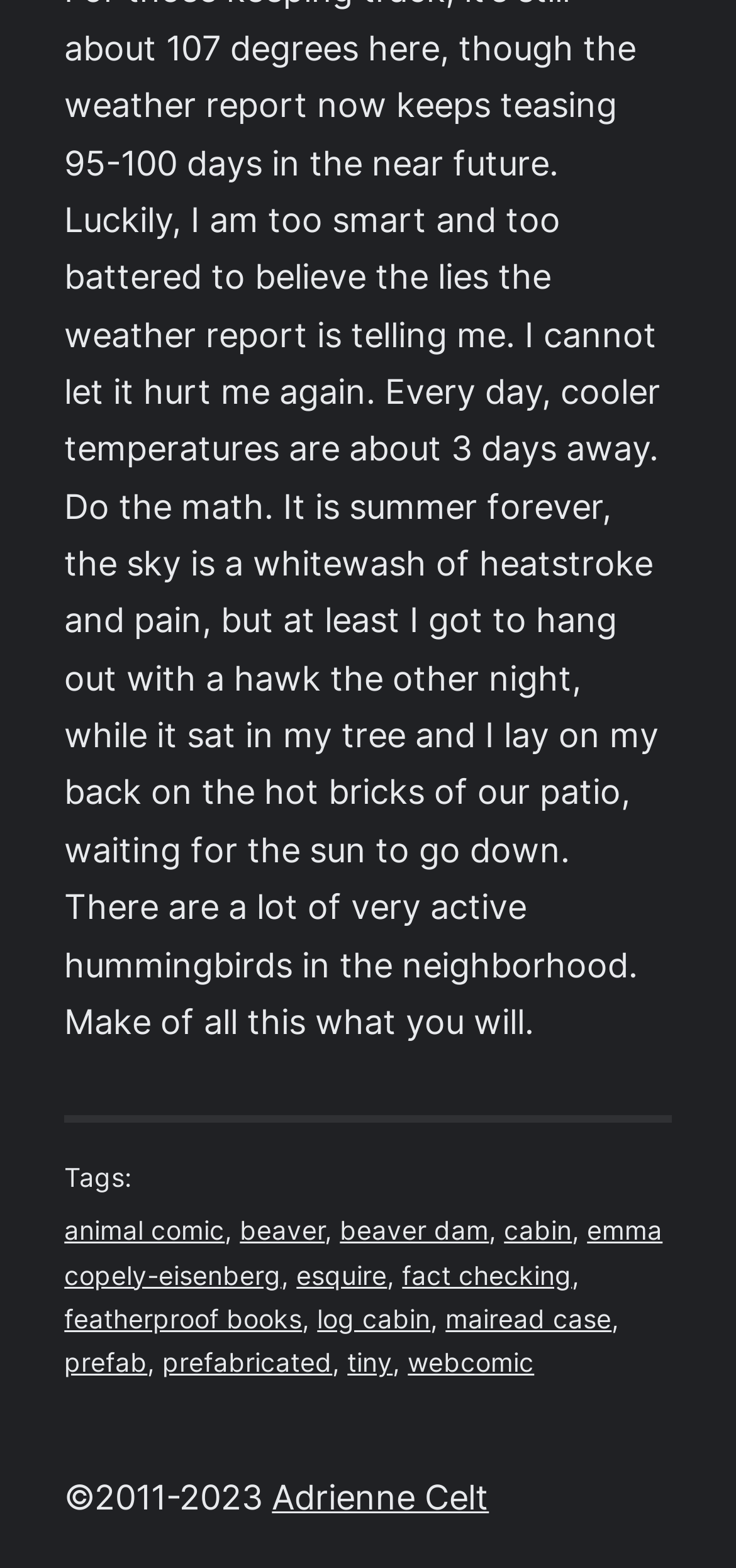What is the first tag listed?
Based on the visual information, provide a detailed and comprehensive answer.

The first tag listed is 'animal comic' which is a link element located at the top of the webpage, indicated by its y1 coordinate being 0.775.